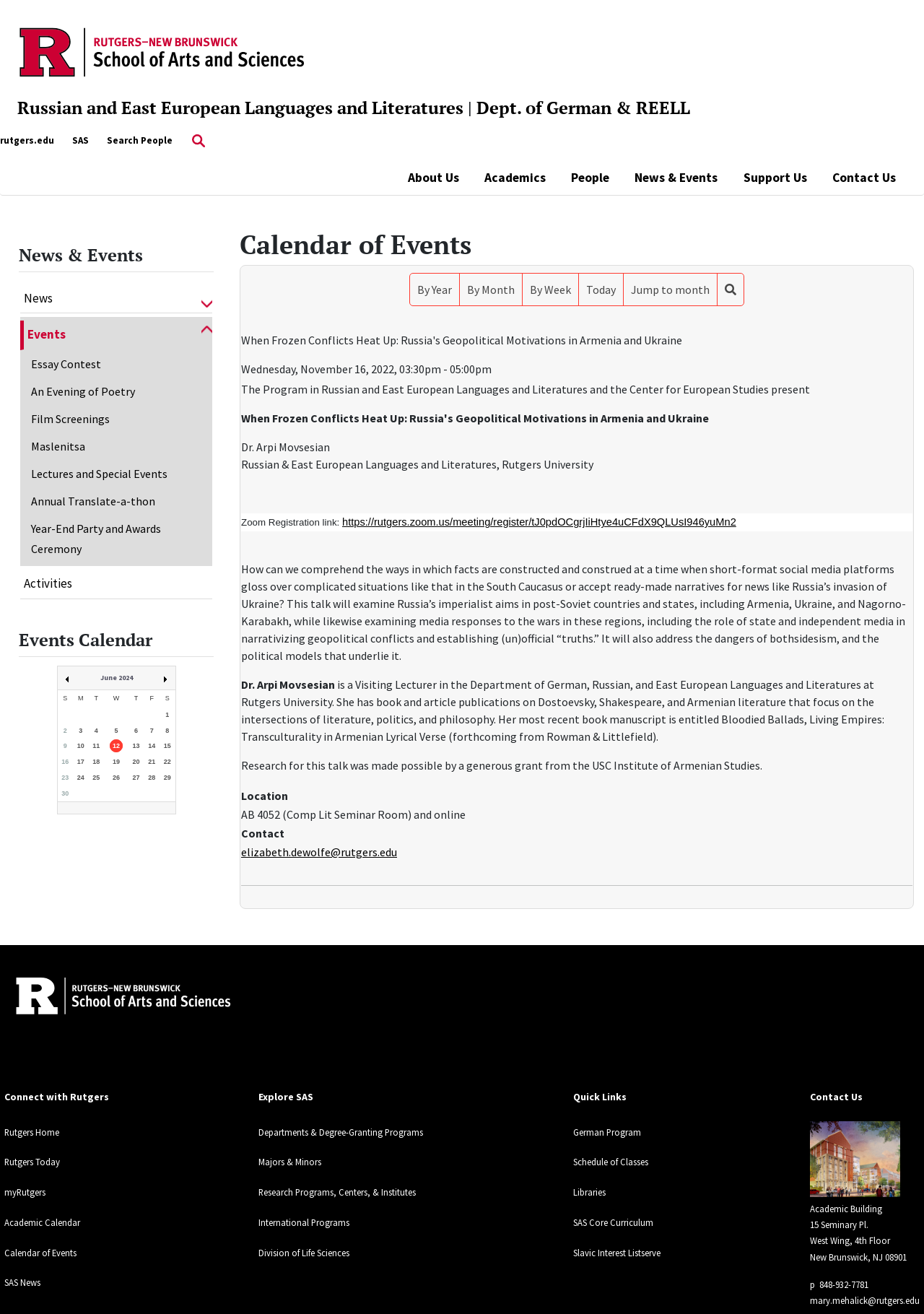Pinpoint the bounding box coordinates of the clickable element to carry out the following instruction: "Search the website."

[0.206, 0.097, 0.225, 0.117]